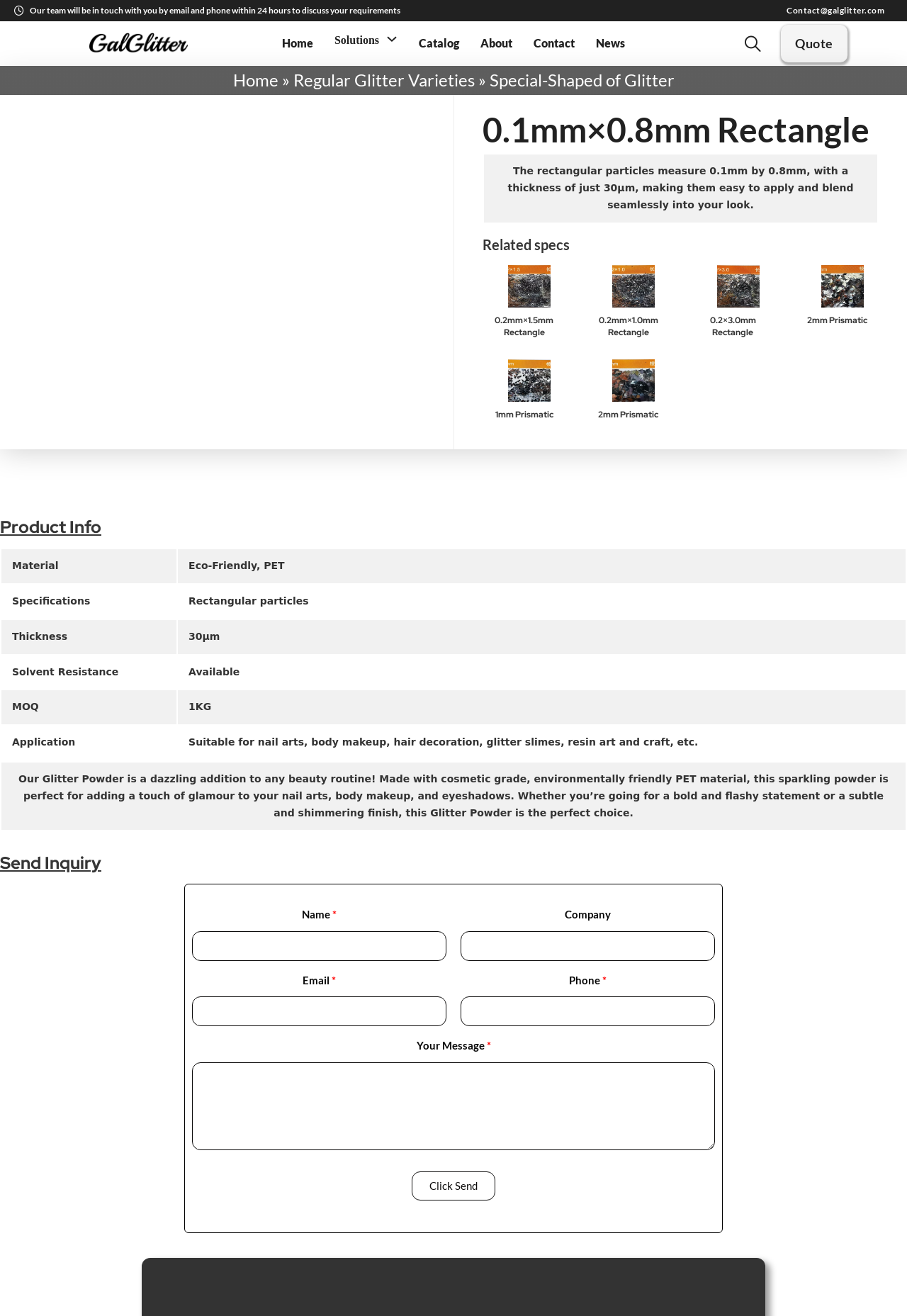Provide a brief response to the question using a single word or phrase: 
What is the thickness of the rectangular particles?

30μm